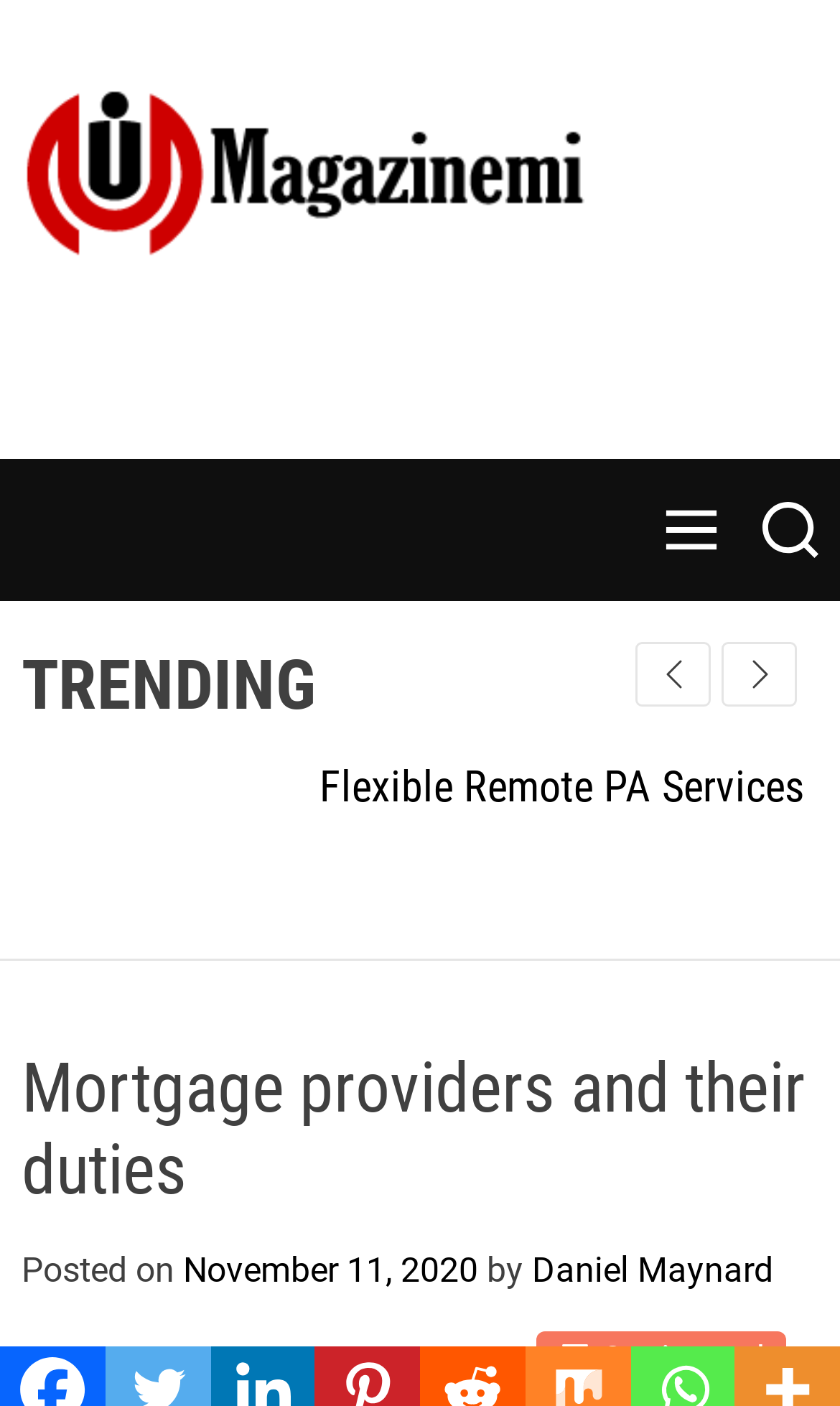Determine the bounding box coordinates of the clickable element necessary to fulfill the instruction: "Read the article 'Importance of keeping separate personal and work mobile phones'". Provide the coordinates as four float numbers within the 0 to 1 range, i.e., [left, top, right, bottom].

[0.38, 0.54, 0.947, 0.651]